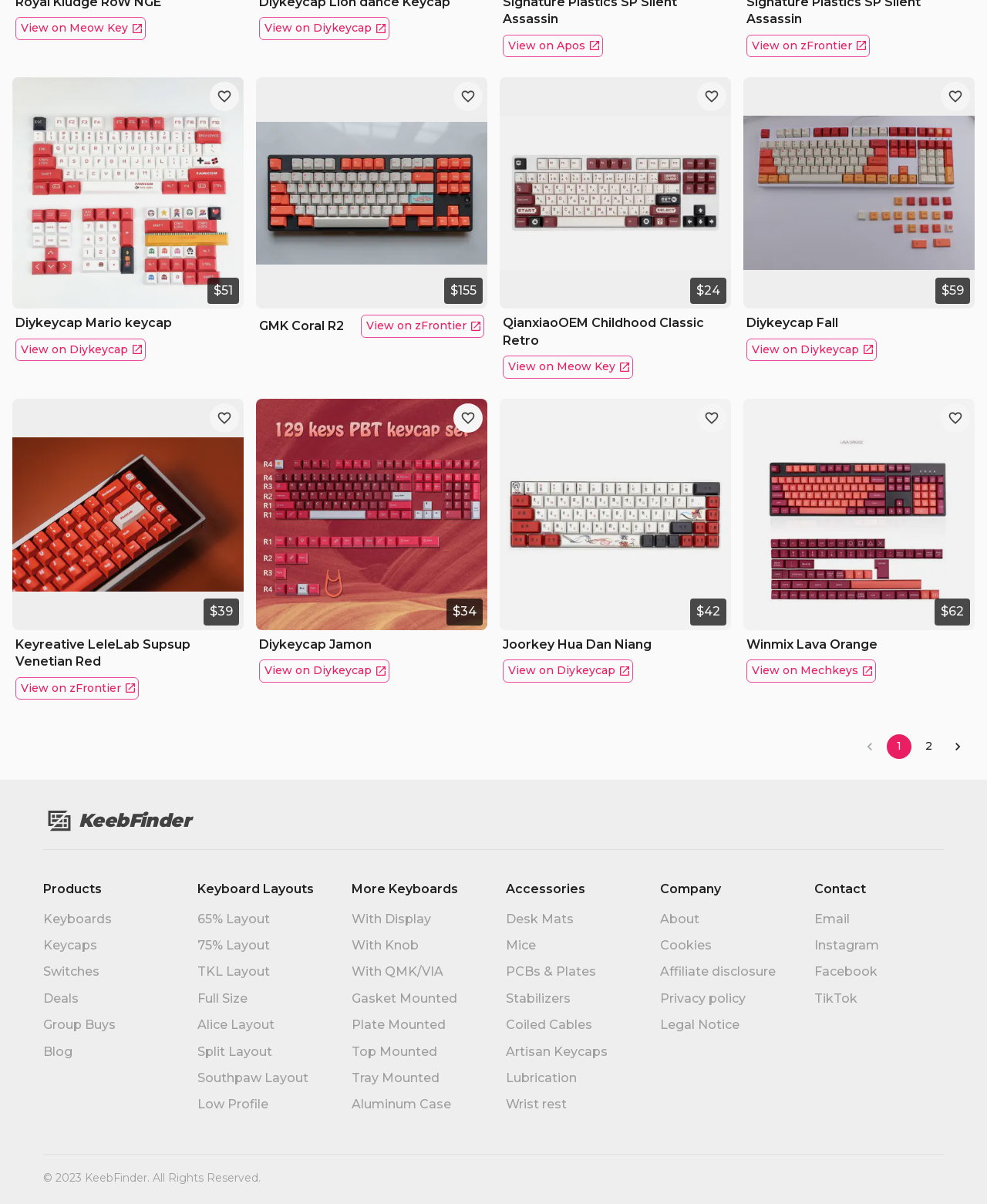Locate the bounding box coordinates of the area that needs to be clicked to fulfill the following instruction: "View on Meow Key". The coordinates should be in the format of four float numbers between 0 and 1, namely [left, top, right, bottom].

[0.016, 0.014, 0.148, 0.033]